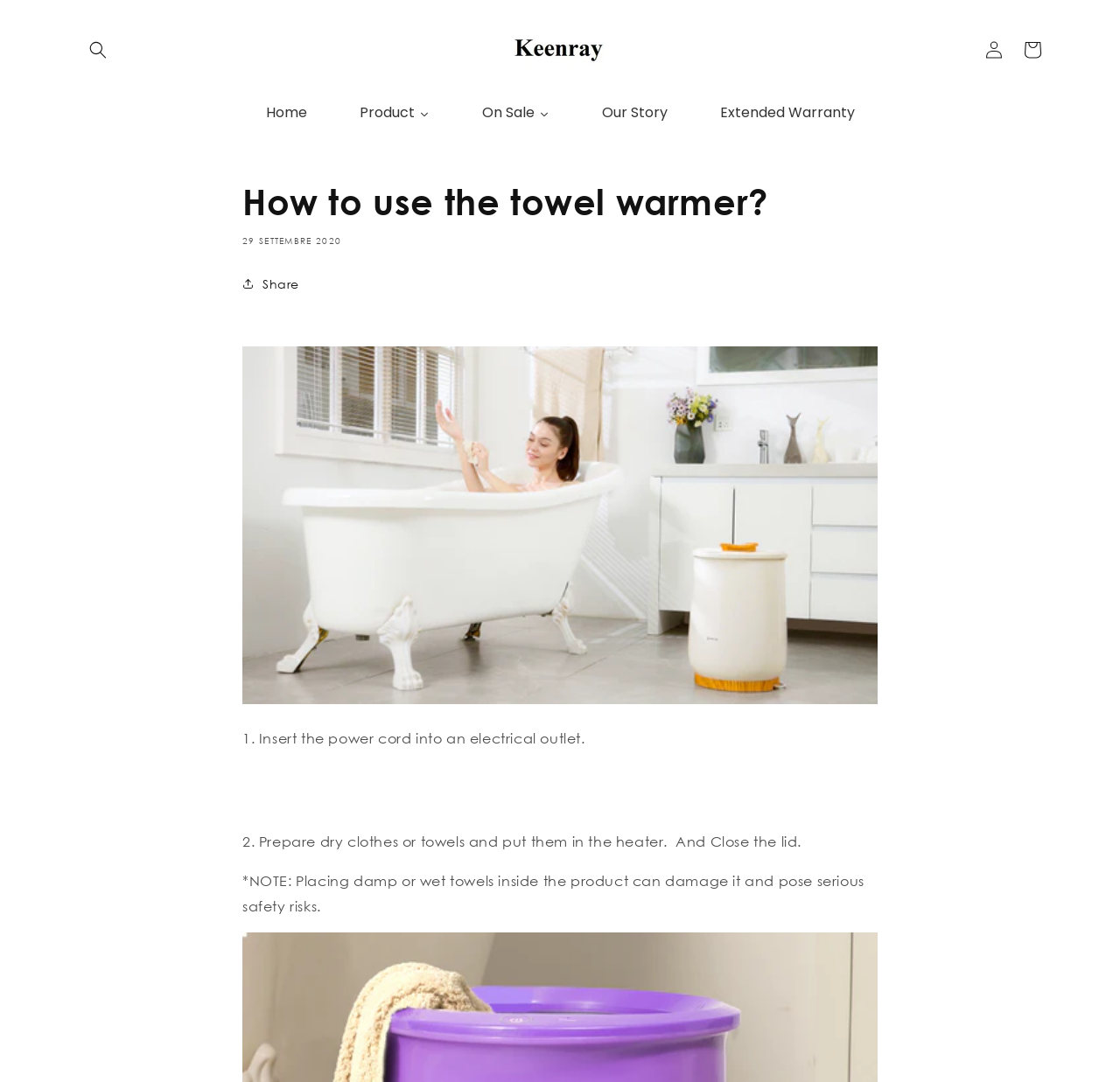Determine the bounding box coordinates for the UI element with the following description: "parent_node: Comment name="url" placeholder="Website"". The coordinates should be four float numbers between 0 and 1, represented as [left, top, right, bottom].

None